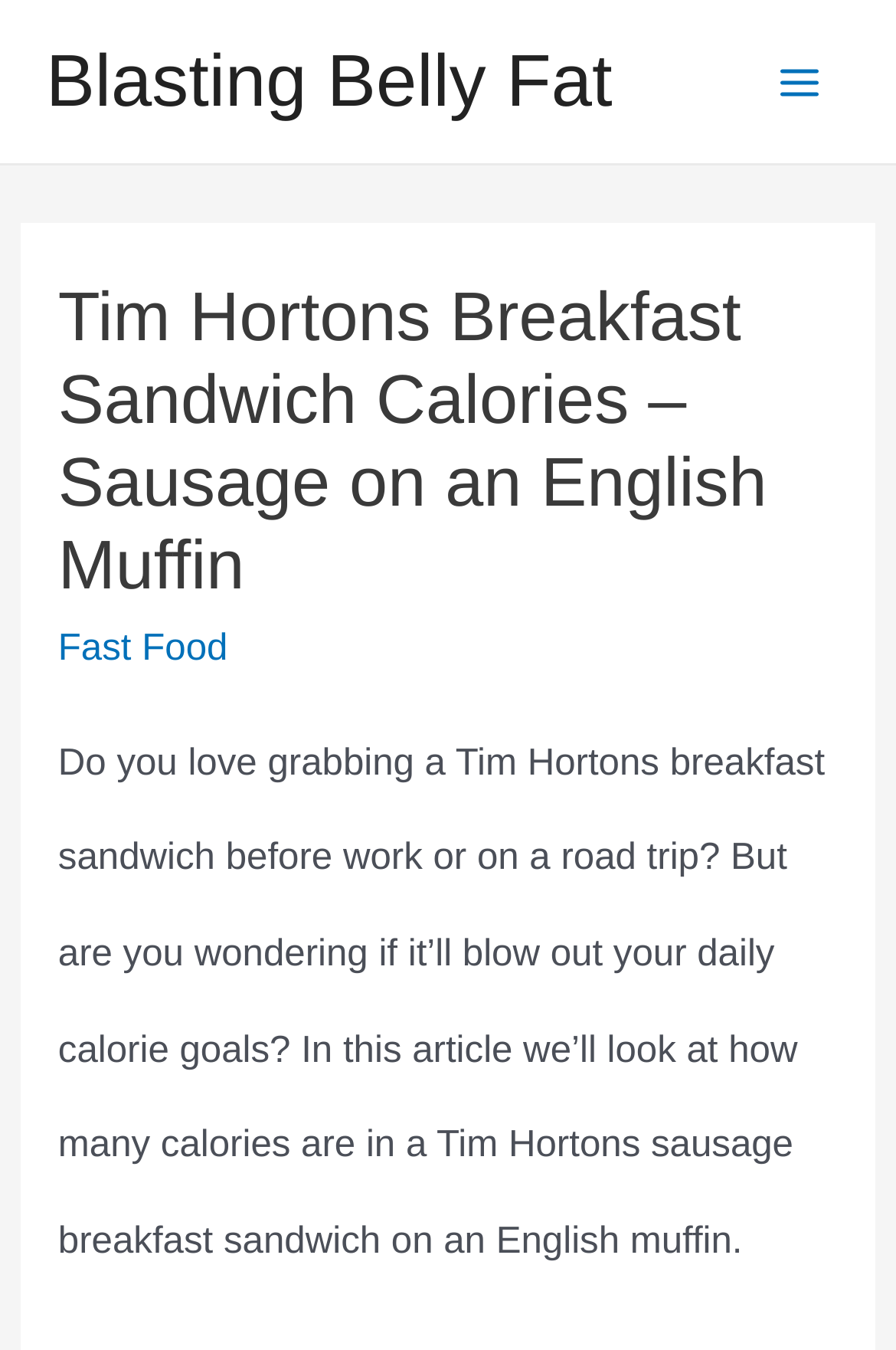What is the tone of the article?
Provide a detailed and well-explained answer to the question.

The language used in the static text is neutral and objective, indicating that the tone of the article is informative and aimed at providing factual information to the reader rather than persuading or entertaining them.